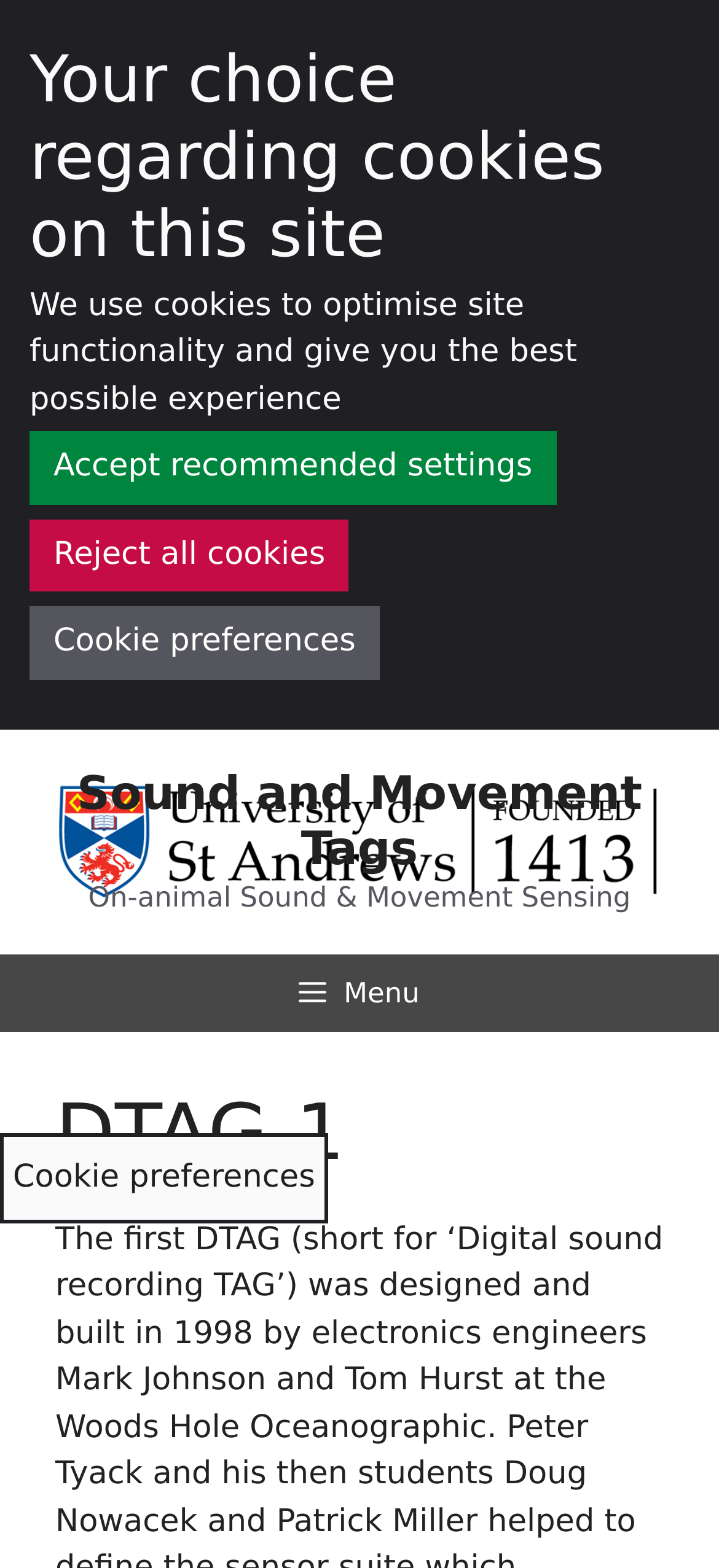Generate a thorough description of the webpage.

The webpage is titled "DTAG-1 – Sound and Movement Tags". At the top of the page, there is a region for cookie preferences, which takes up the full width of the page. Within this region, there is a dialog box with a heading that reads "Your choice regarding cookies on this site". Below the heading, there is a paragraph of text explaining the use of cookies on the site. Three buttons are placed below the text: "Accept recommended settings", "Reject all cookies", and "Cookie preferences".

Below the cookie preferences region, there is a banner that spans the full width of the page. Within the banner, there is a link to "Sound and Movement Tags" and a static text that reads "On-animal Sound & Movement Sensing".

Underneath the banner, there is a primary navigation menu that also takes up the full width of the page. The menu has a button labeled "Menu" that, when expanded, reveals a header with a heading that reads "DTAG-1". To the left of the menu button, there is a generic element with the text "Set cookie preferences."